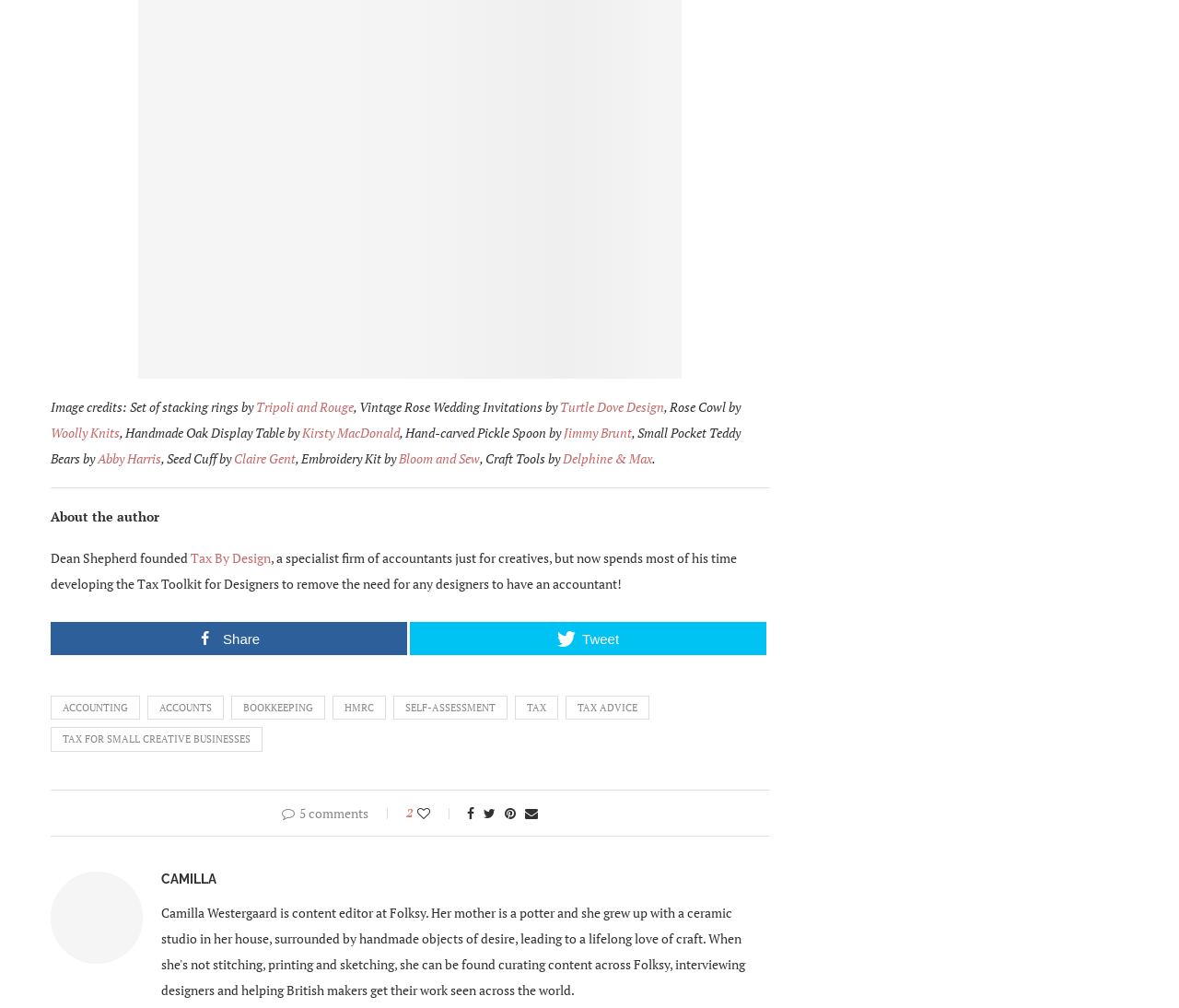How many links are there in the 'Image credits' section?
Give a detailed explanation using the information visible in the image.

I counted the number of links in the 'Image credits' section, which are 'Tripoli and Rouge', 'Turtle Dove Design', 'Woolly Knits', 'Kirsty MacDonald', and 'Jimmy Brunt'.